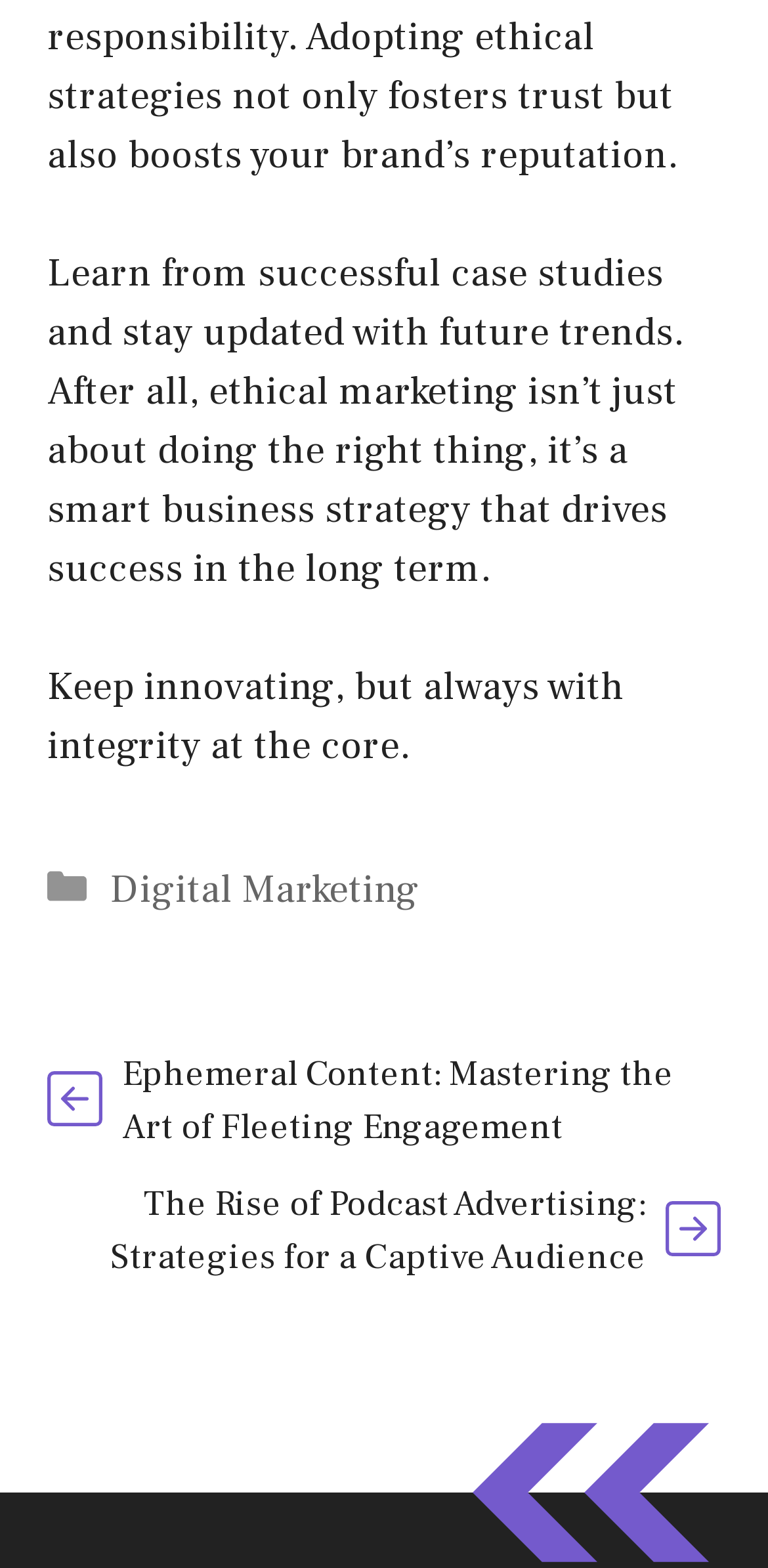Provide the bounding box coordinates for the specified HTML element described in this description: "Digital Marketing". The coordinates should be four float numbers ranging from 0 to 1, in the format [left, top, right, bottom].

[0.144, 0.551, 0.546, 0.583]